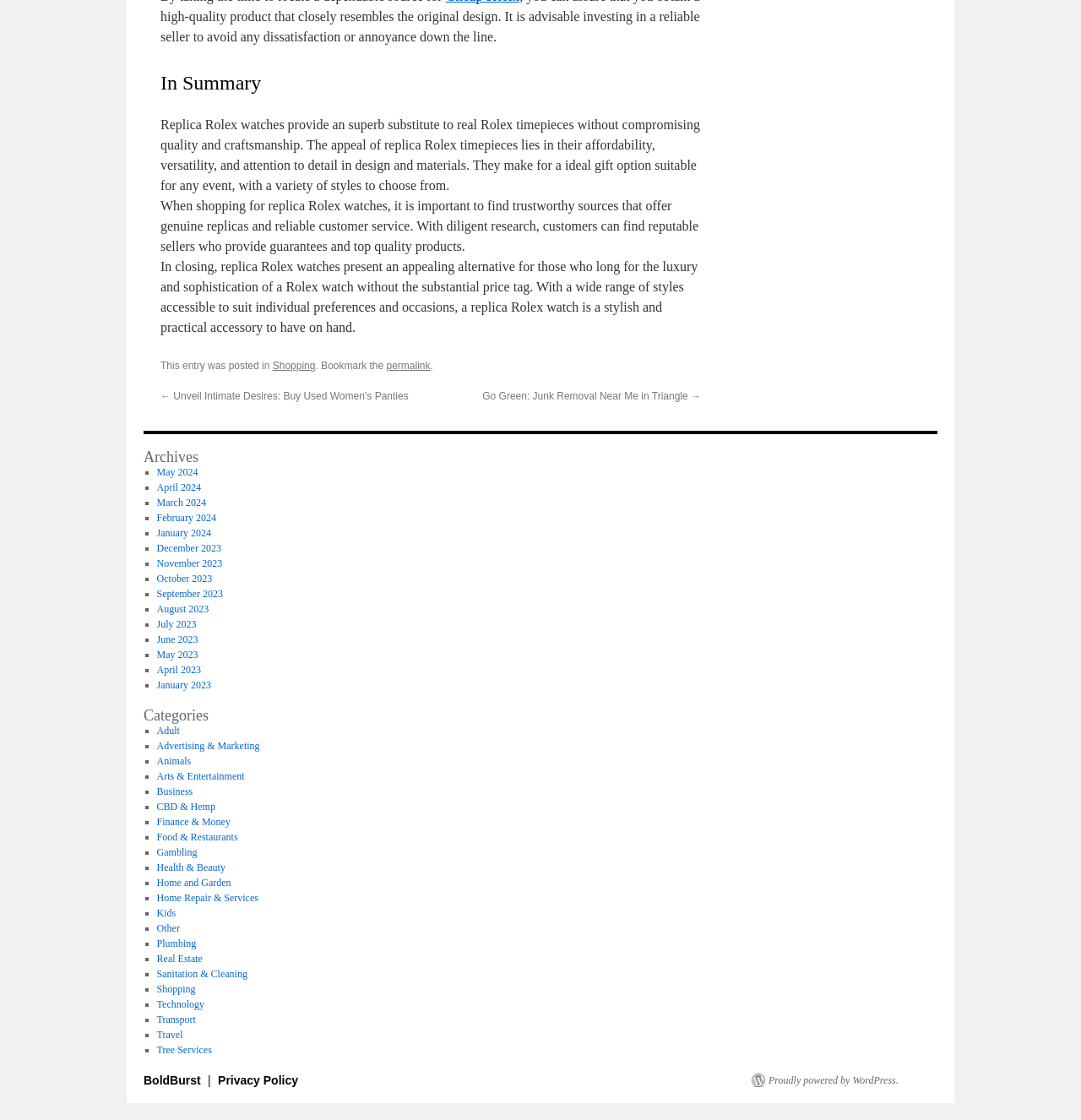Please give a succinct answer to the question in one word or phrase:
How many categories are listed on the webpage?

20